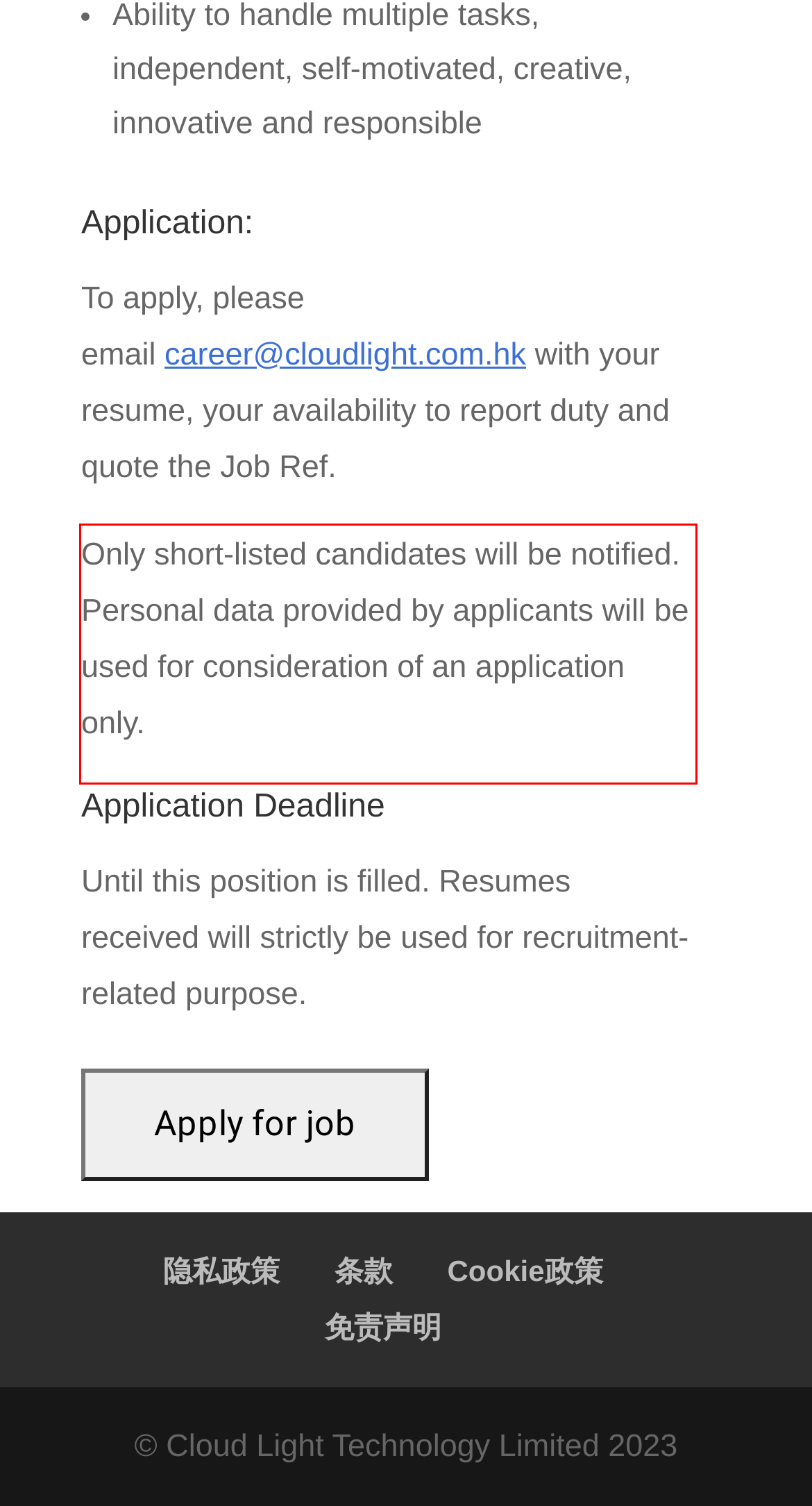Please extract the text content within the red bounding box on the webpage screenshot using OCR.

Only short-listed candidates will be notified. Personal data provided by applicants will be used for consideration of an application only.